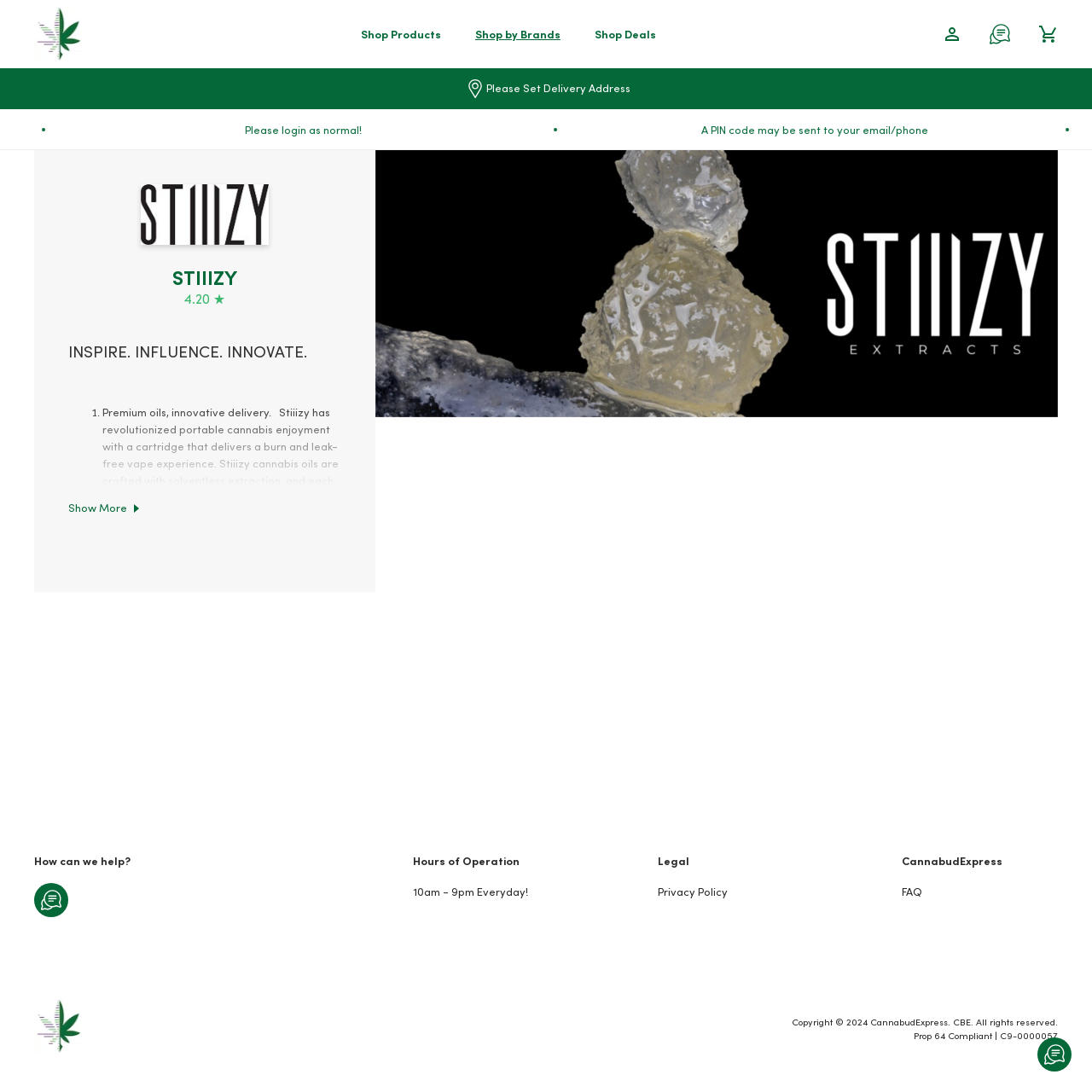Consider the image and give a detailed and elaborate answer to the question: 
What is the industry or category of the products sold on this website?

The industry or category of the products sold on this website is cannabis, which can be inferred from the product information and branding on the webpage, as well as the mention of 'Prop 64 Compliant' in the copyright information.